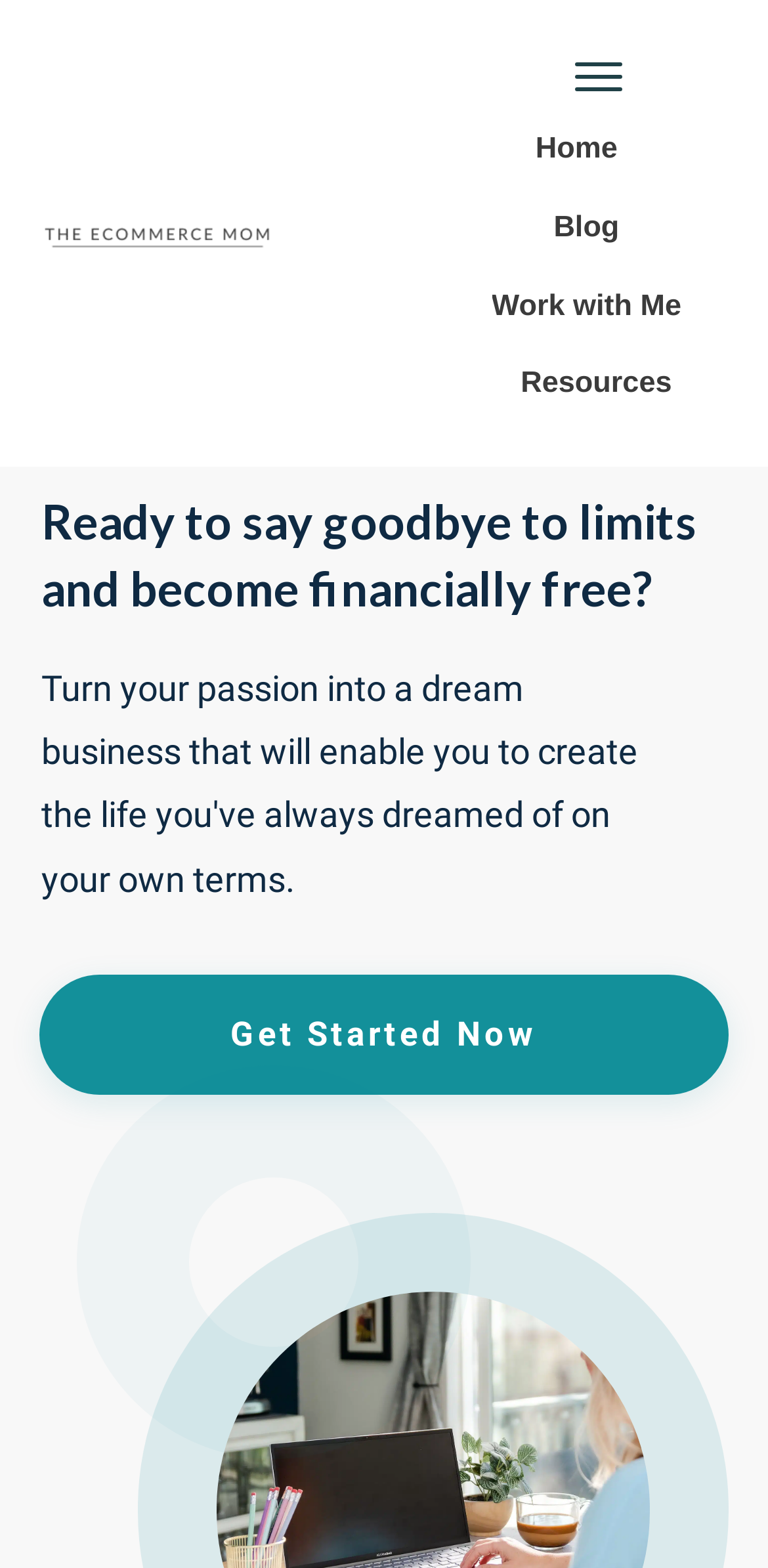Find the bounding box coordinates of the UI element according to this description: "Resources".

[0.678, 0.227, 0.875, 0.264]